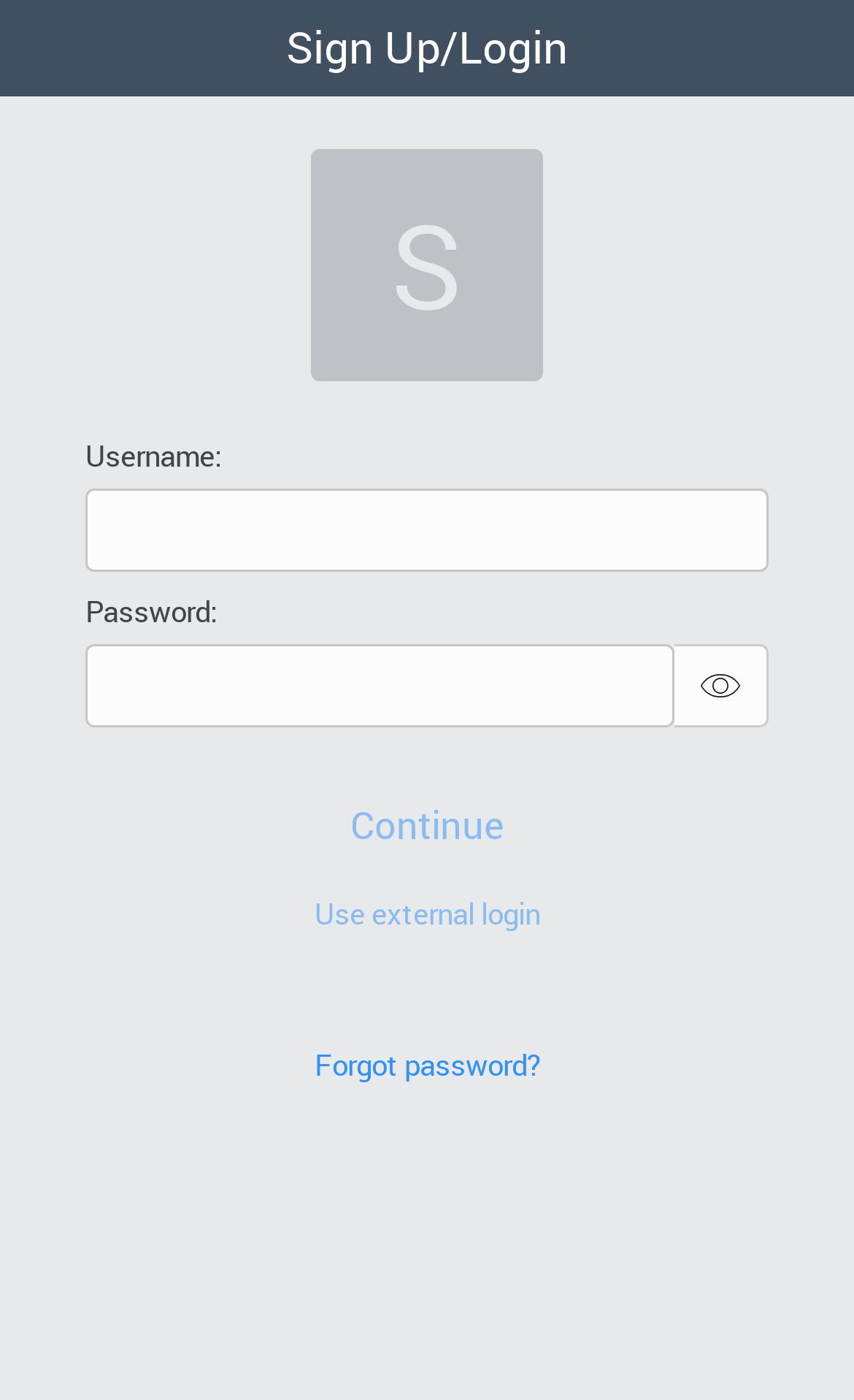What is the function of the 'Show Password' button?
Based on the screenshot, answer the question with a single word or phrase.

Reveal password